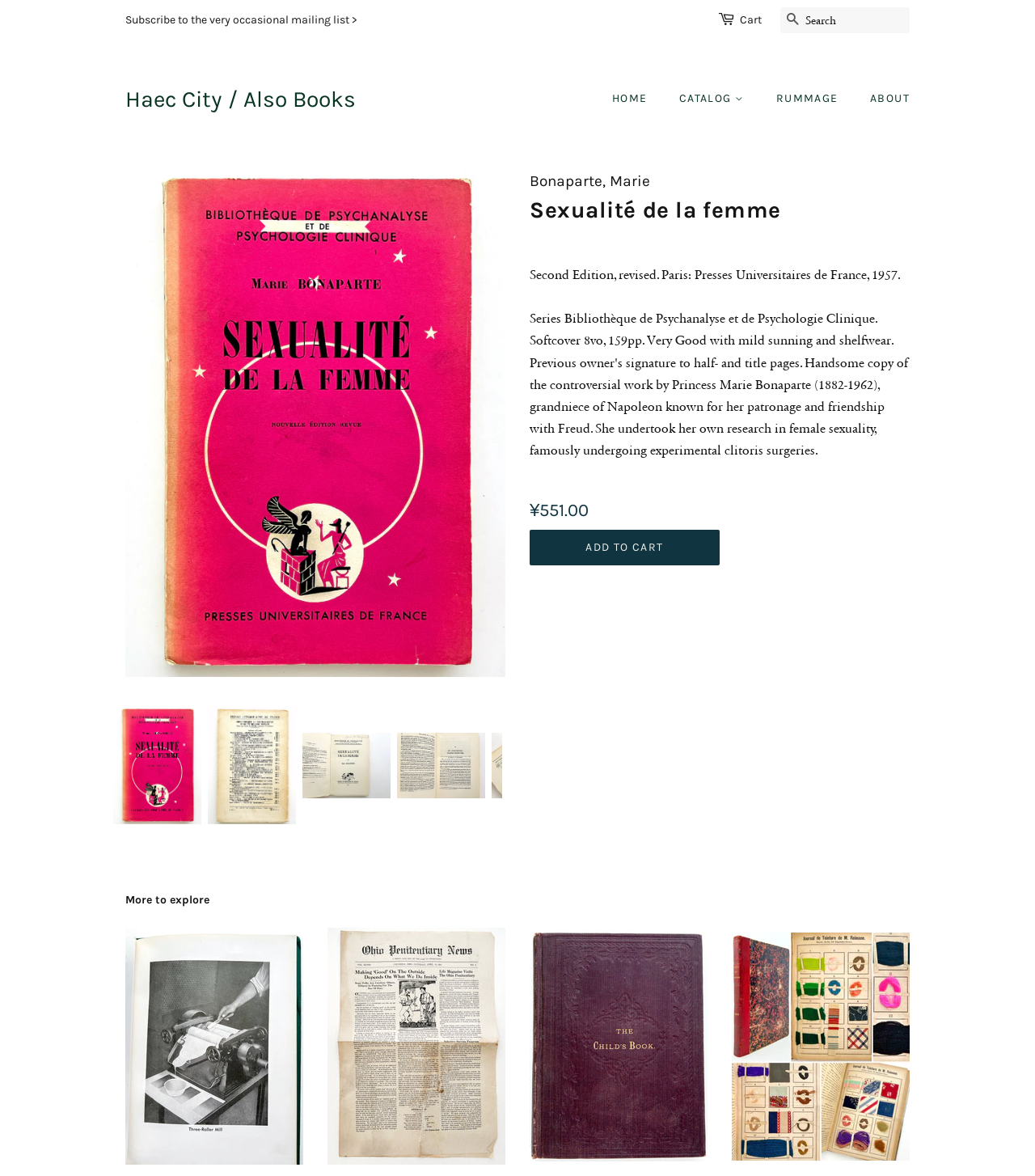Provide a thorough and detailed response to the question by examining the image: 
How much does the book cost?

I found the answer by looking at the static text element with the price information, which is located below the book title and description.